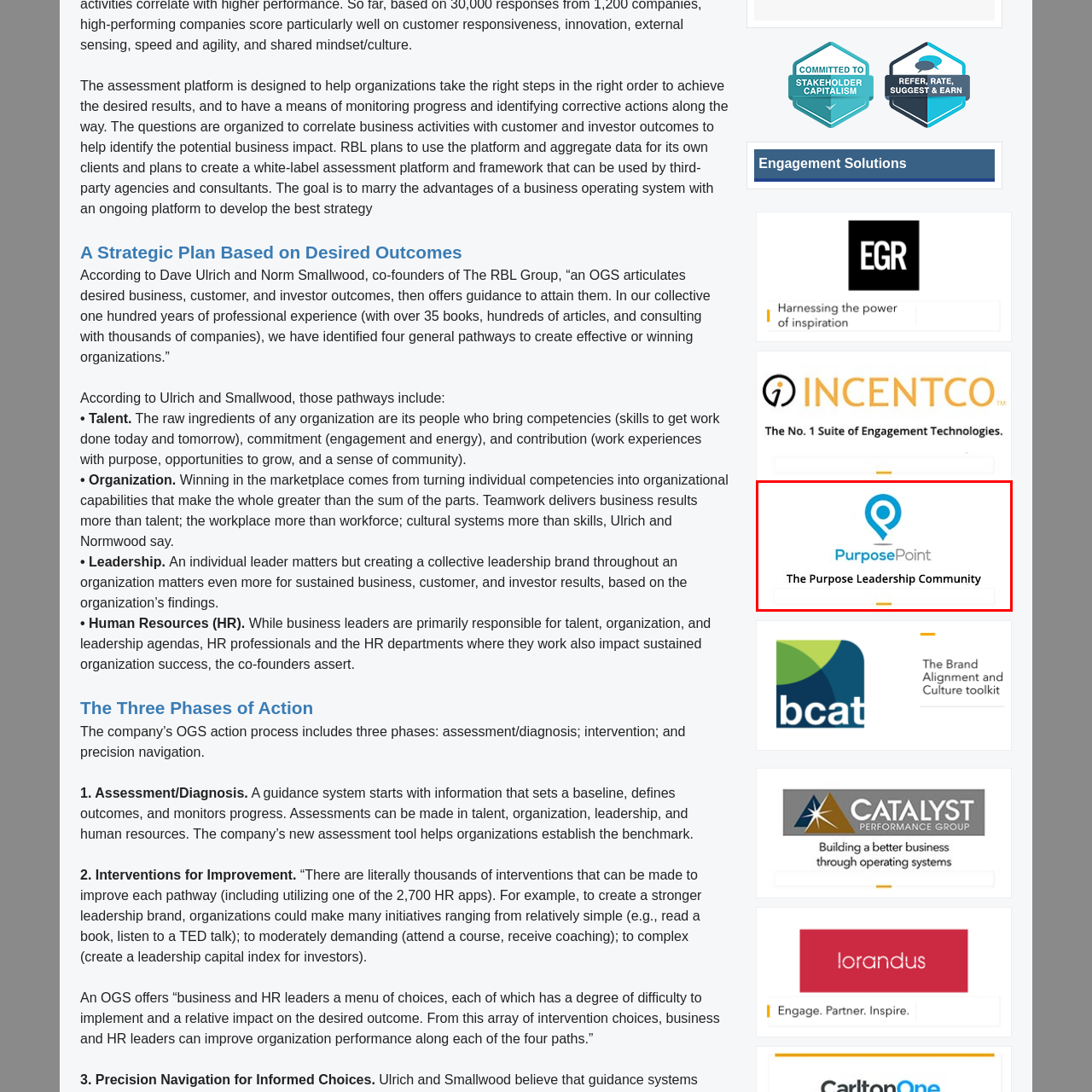Inspect the image bordered in red and answer the following question in detail, drawing on the visual content observed in the image:
What is the tone of the word 'Point'?

The word 'Point' in the PurposePoint logo is displayed in a modern font with a gray tone, which contrasts against the blue color of the pin icon.